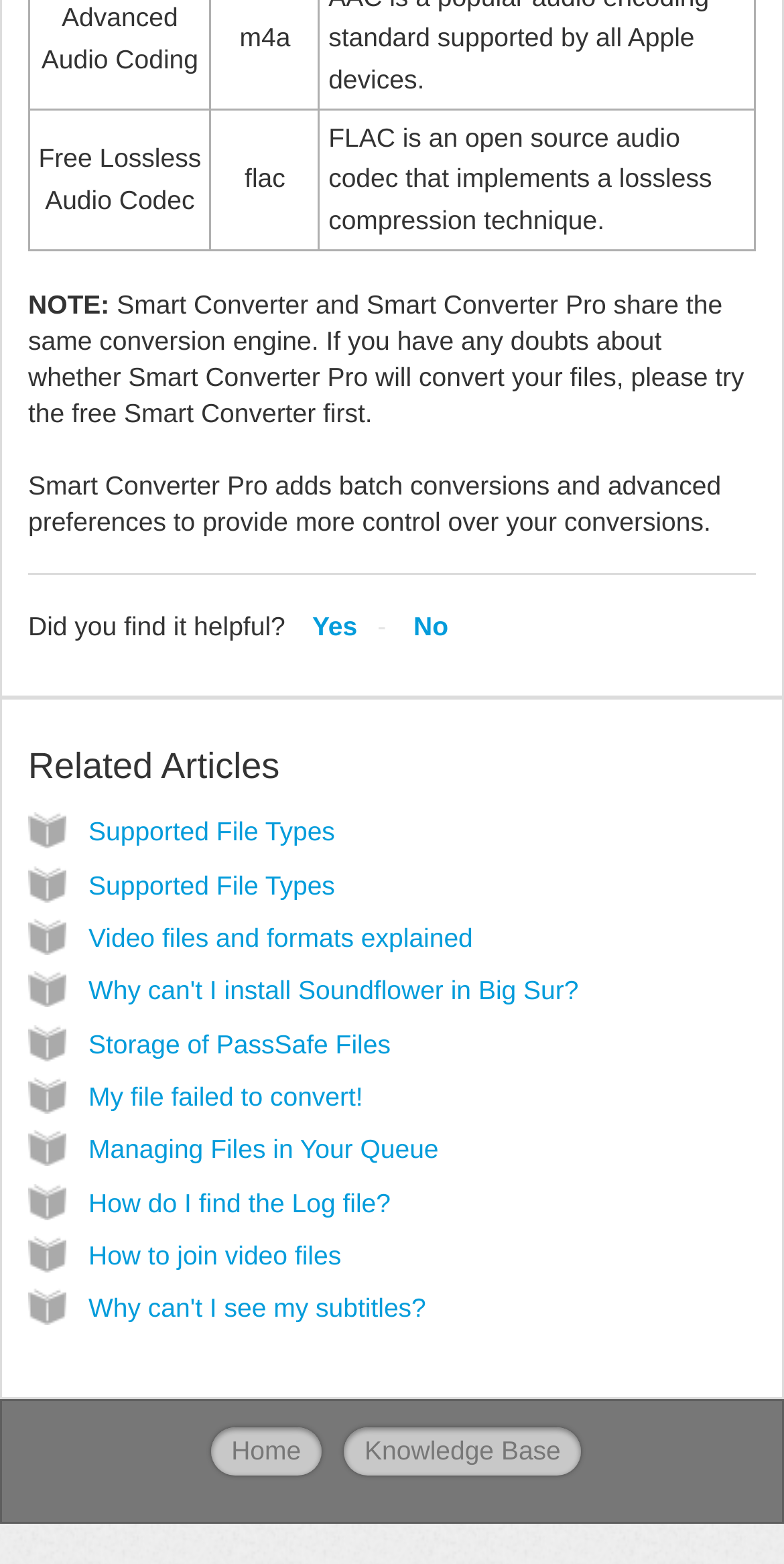Please identify the bounding box coordinates of the clickable element to fulfill the following instruction: "Click on 'Video files and formats explained'". The coordinates should be four float numbers between 0 and 1, i.e., [left, top, right, bottom].

[0.113, 0.59, 0.603, 0.609]